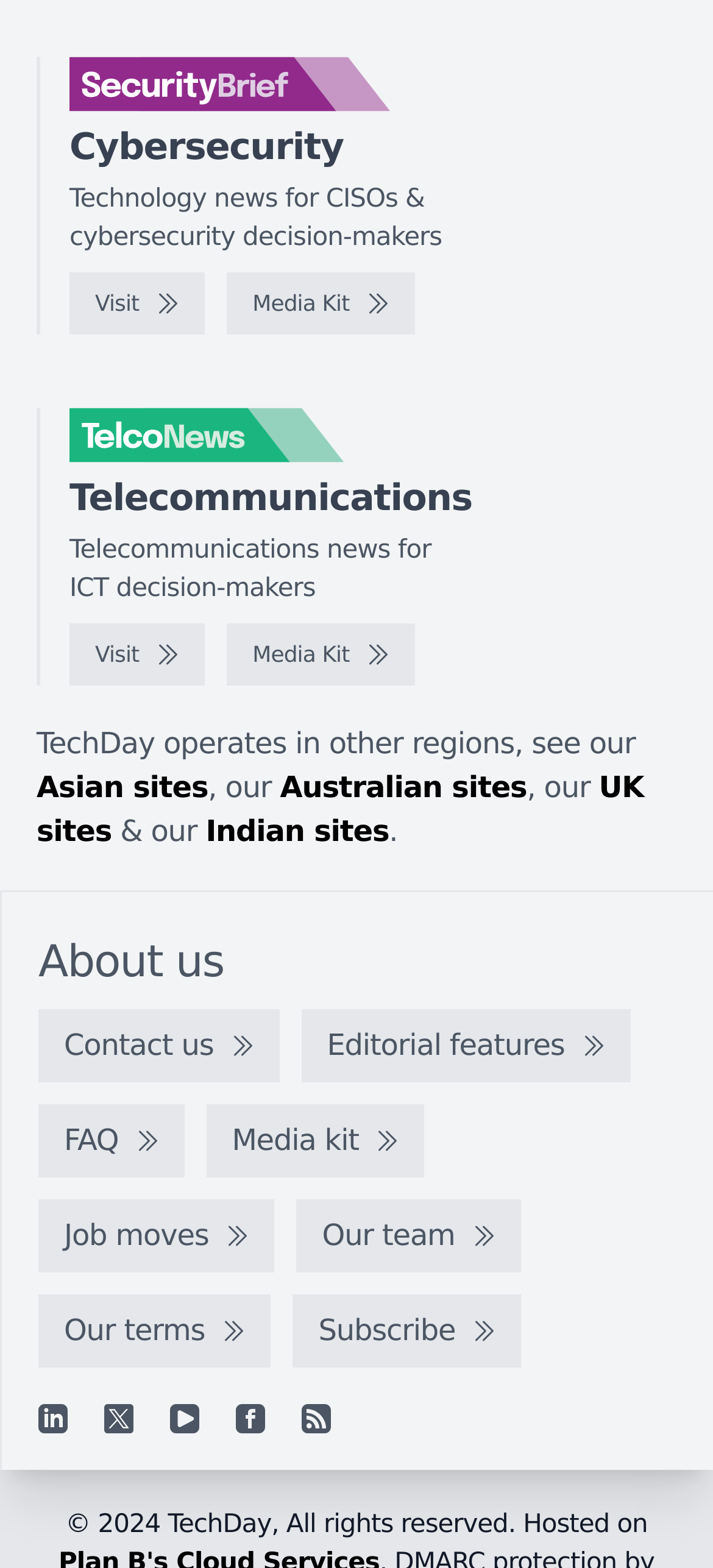Answer this question in one word or a short phrase: What is the topic of the news for CISOs?

Cybersecurity